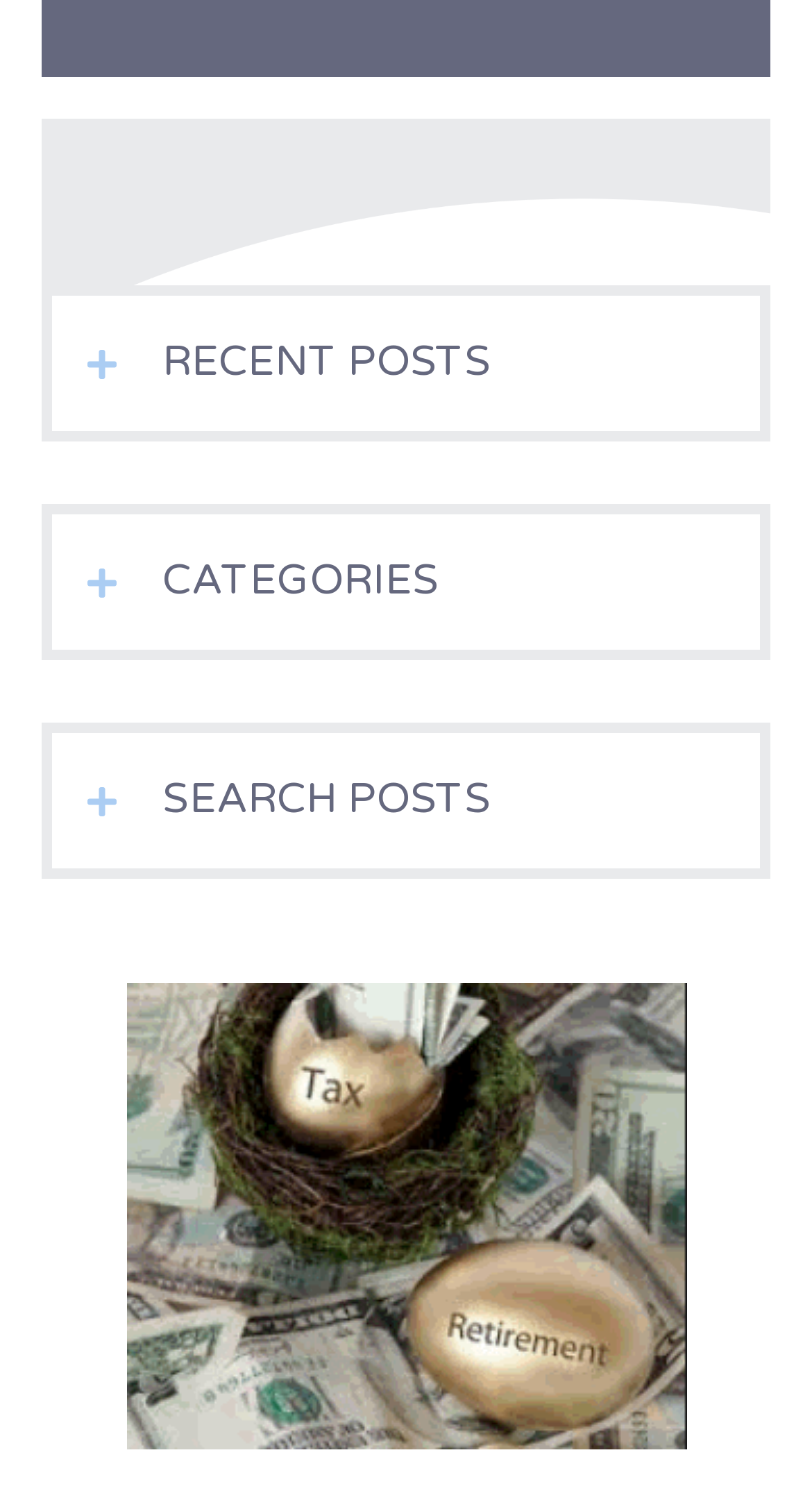What are the three tabs on the webpage?
Refer to the image and respond with a one-word or short-phrase answer.

Recent Posts, Categories, Search Posts